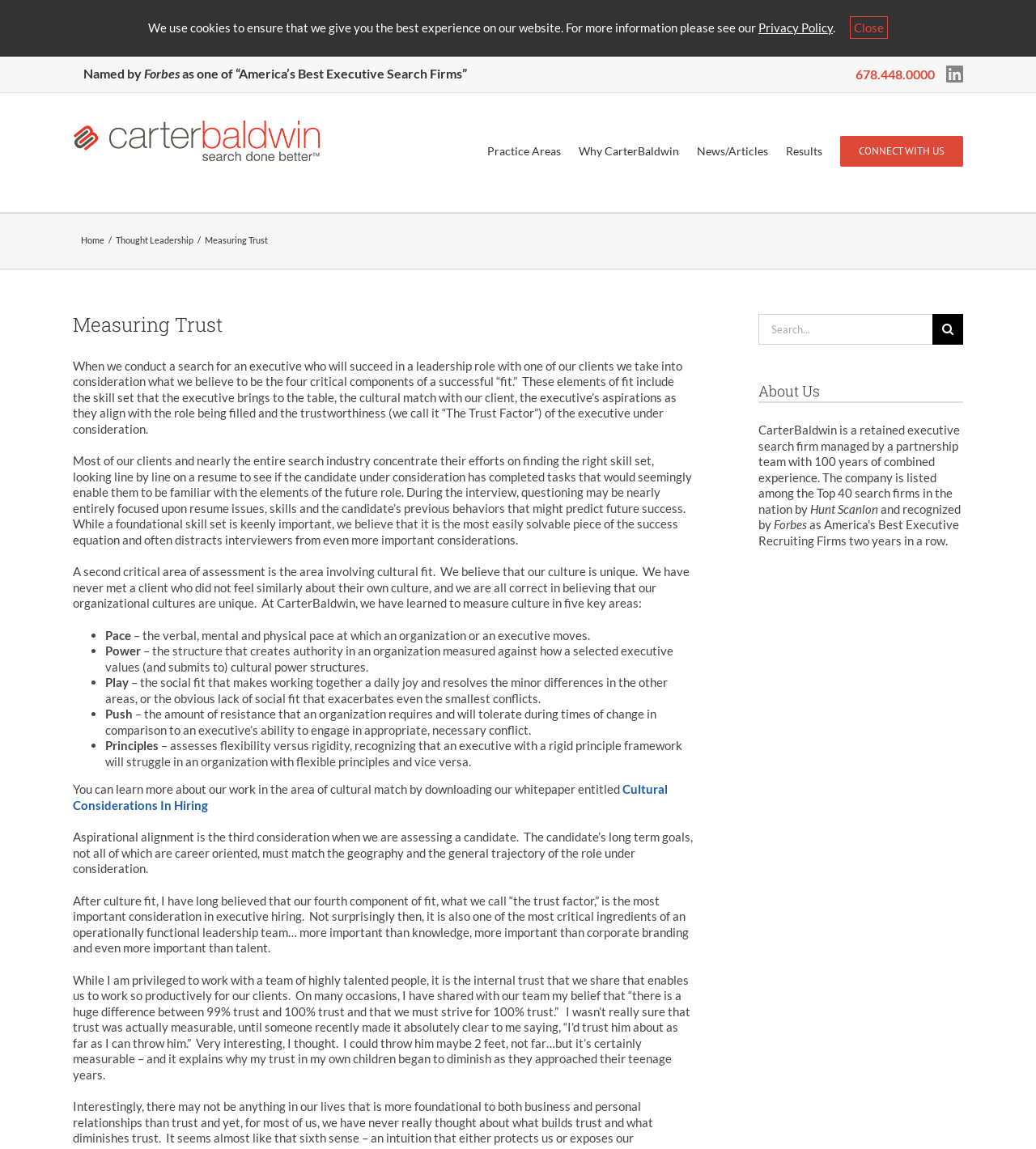Using the description "Why CarterBaldwin", locate and provide the bounding box of the UI element.

[0.559, 0.081, 0.655, 0.184]